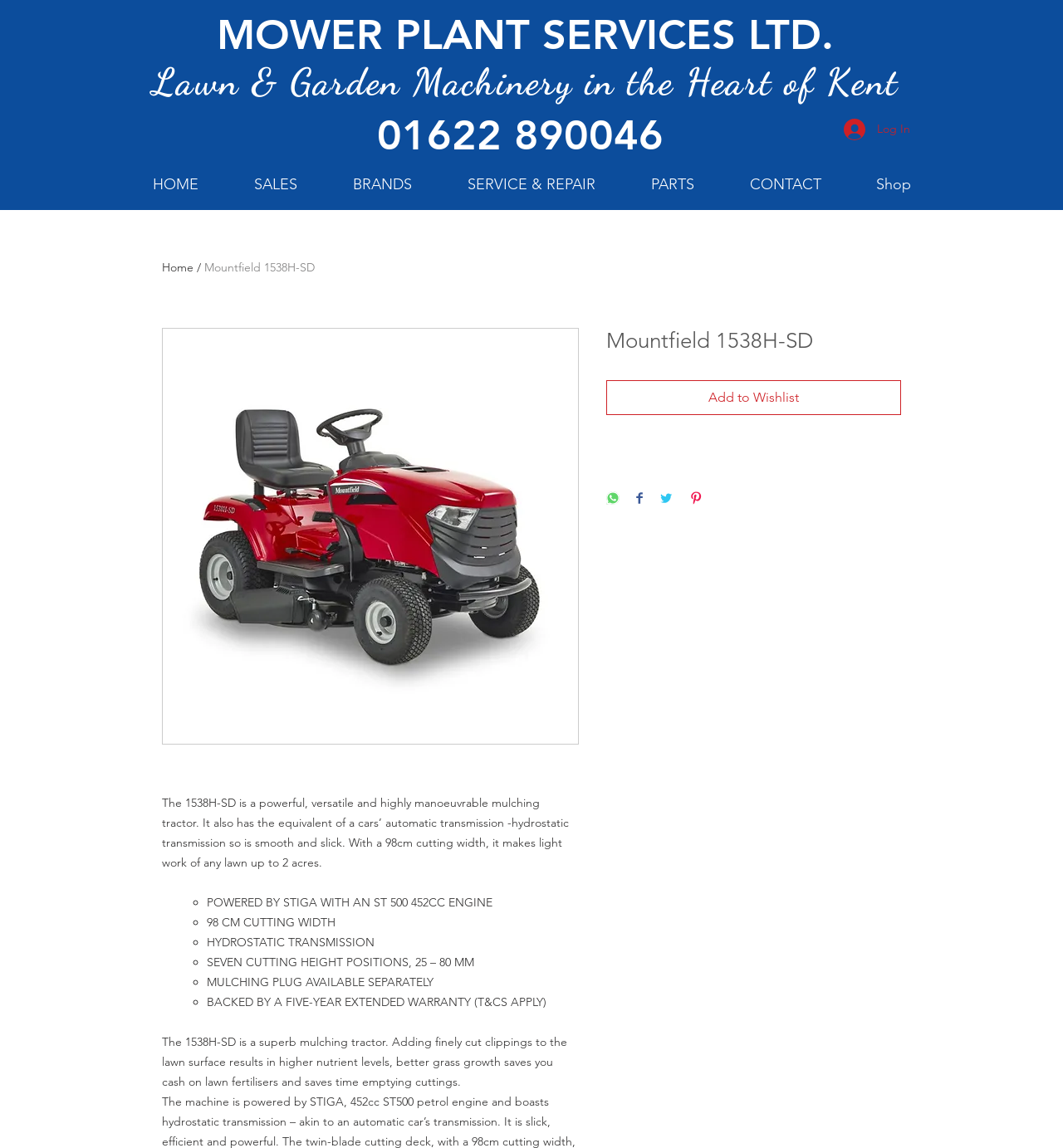Find the bounding box coordinates for the HTML element described as: "Add to Wishlist". The coordinates should consist of four float values between 0 and 1, i.e., [left, top, right, bottom].

[0.57, 0.331, 0.848, 0.361]